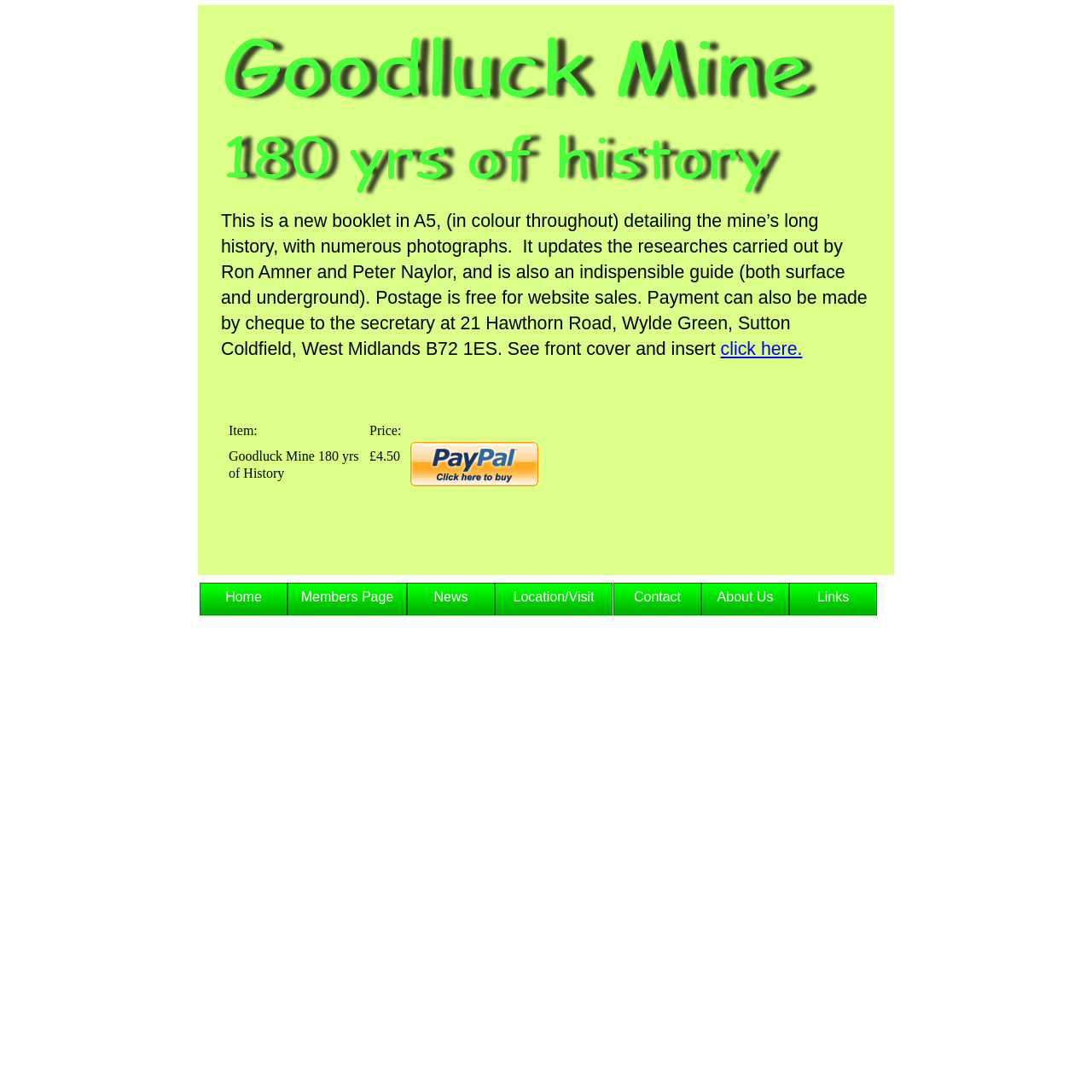Given the following UI element description: "Begin", find the bounding box coordinates in the webpage screenshot.

None